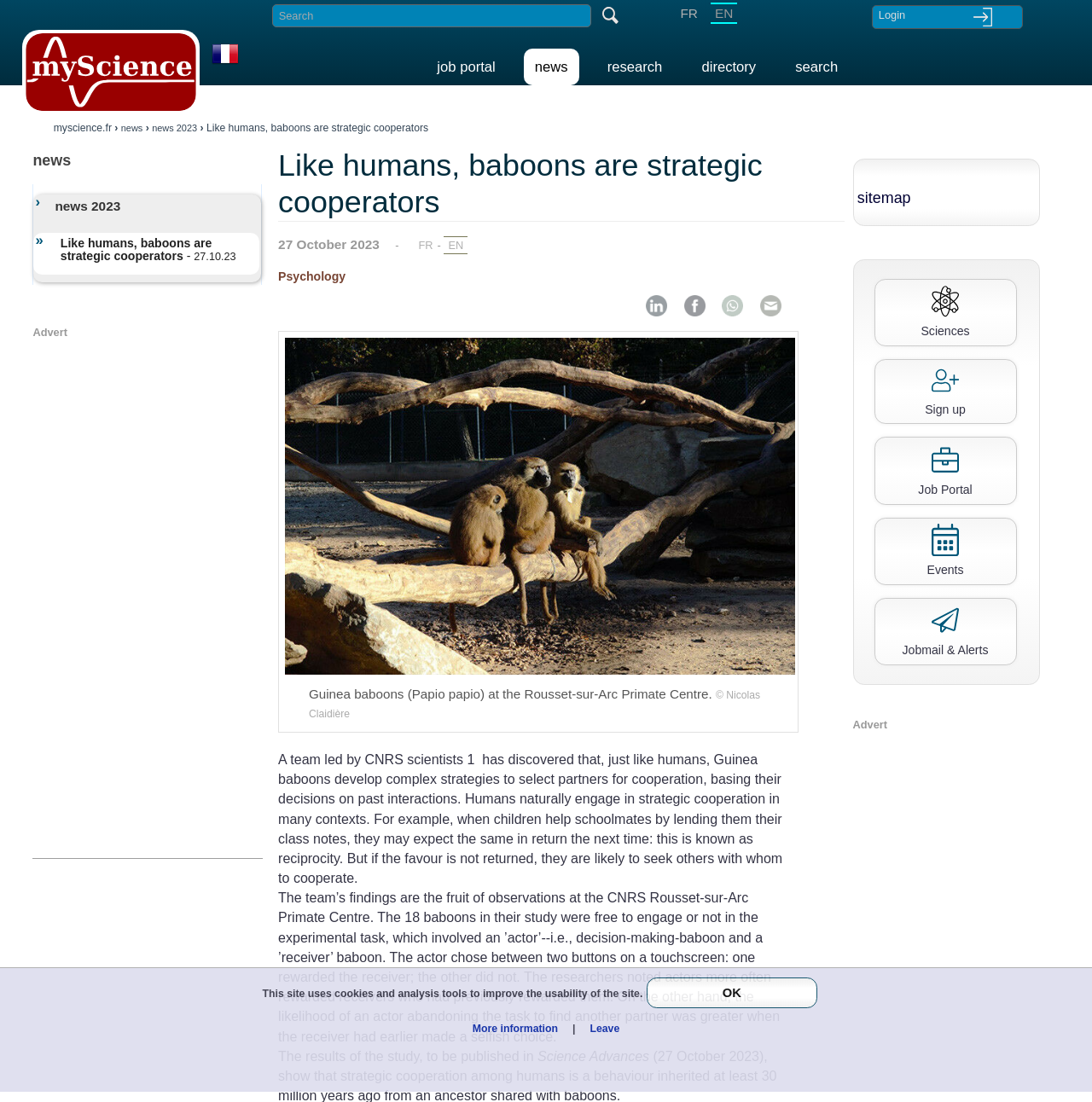Based on the image, provide a detailed and complete answer to the question: 
What is the language of the webpage?

I inferred this from the 'fr flag' image and the 'FR' link at the top of the webpage, which suggests that the webpage is in French.